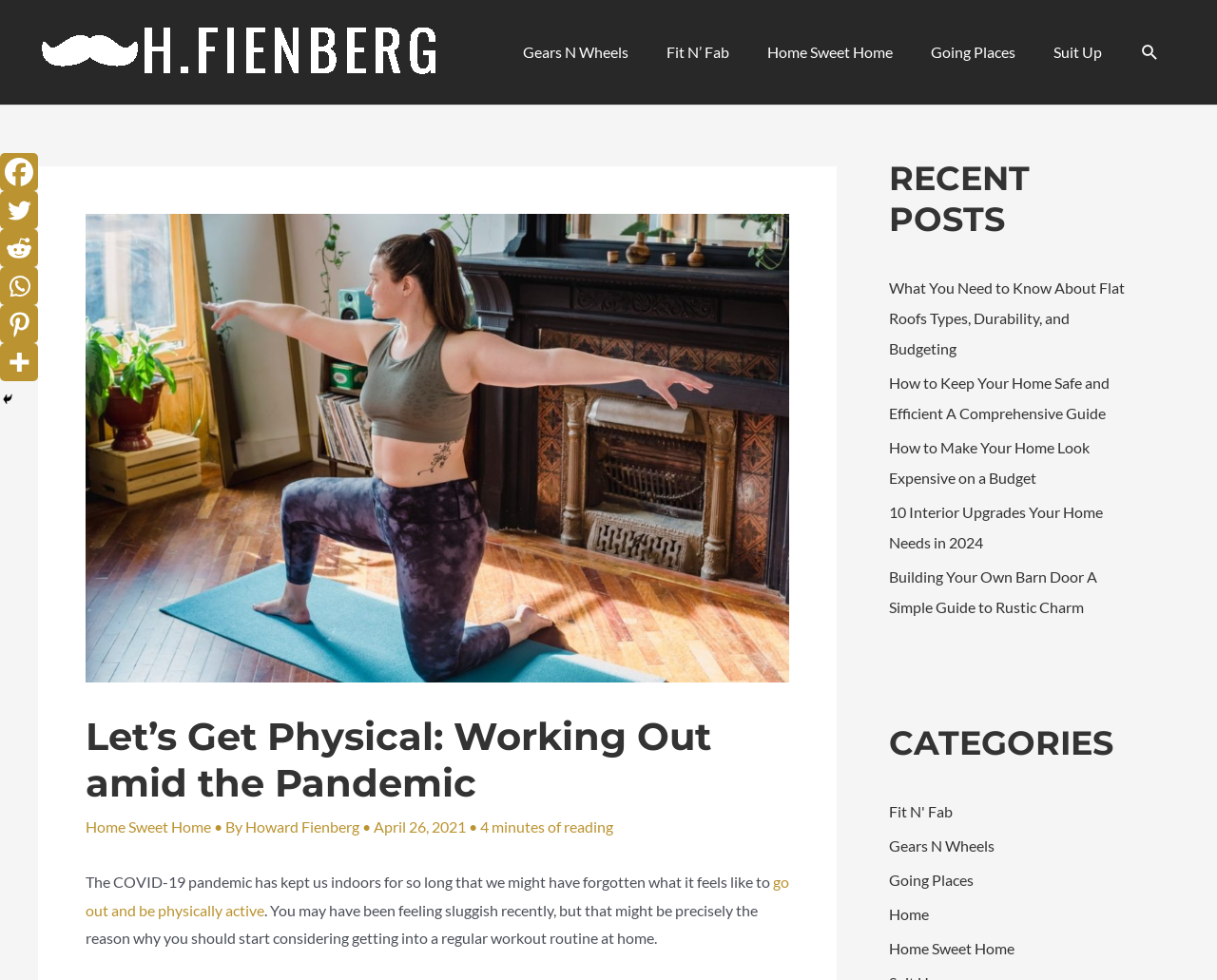Specify the bounding box coordinates for the region that must be clicked to perform the given instruction: "Click the logo to go to the homepage".

[0.031, 0.016, 0.363, 0.091]